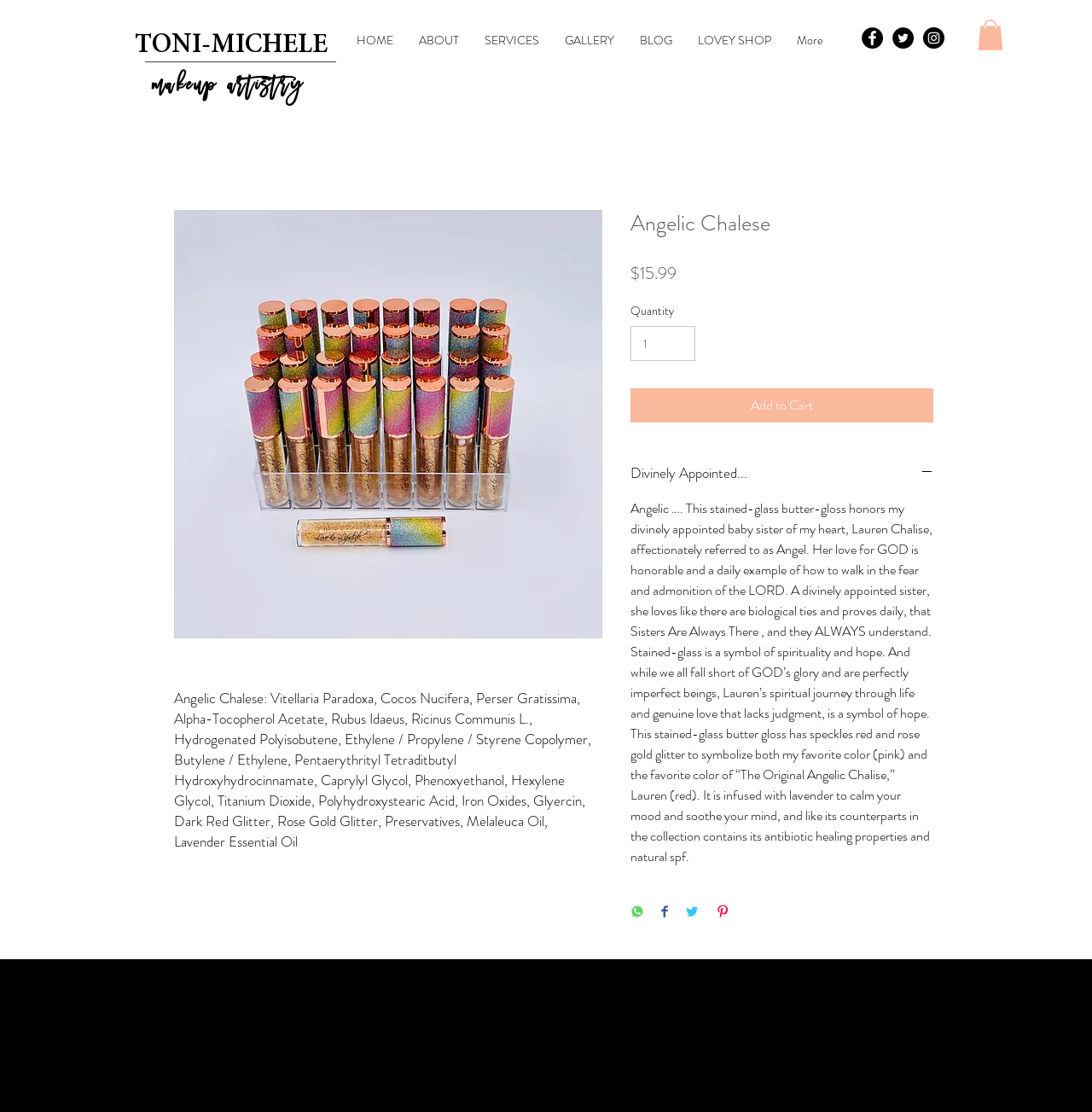Locate the bounding box of the UI element described by: "aria-label="Twitter - Black Circle"" in the given webpage screenshot.

[0.817, 0.025, 0.837, 0.044]